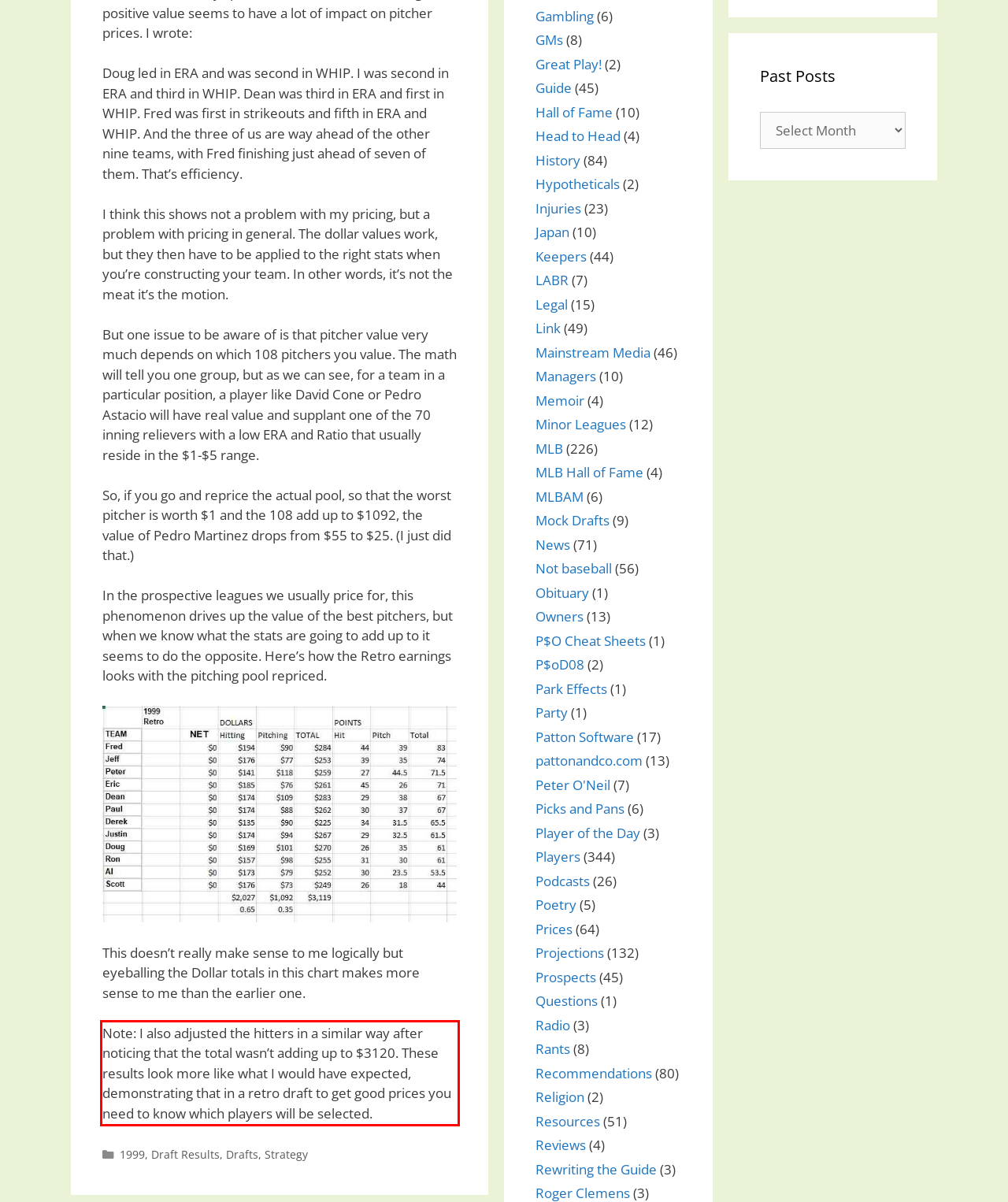Examine the screenshot of the webpage, locate the red bounding box, and perform OCR to extract the text contained within it.

Note: I also adjusted the hitters in a similar way after noticing that the total wasn’t adding up to $3120. These results look more like what I would have expected, demonstrating that in a retro draft to get good prices you need to know which players will be selected.